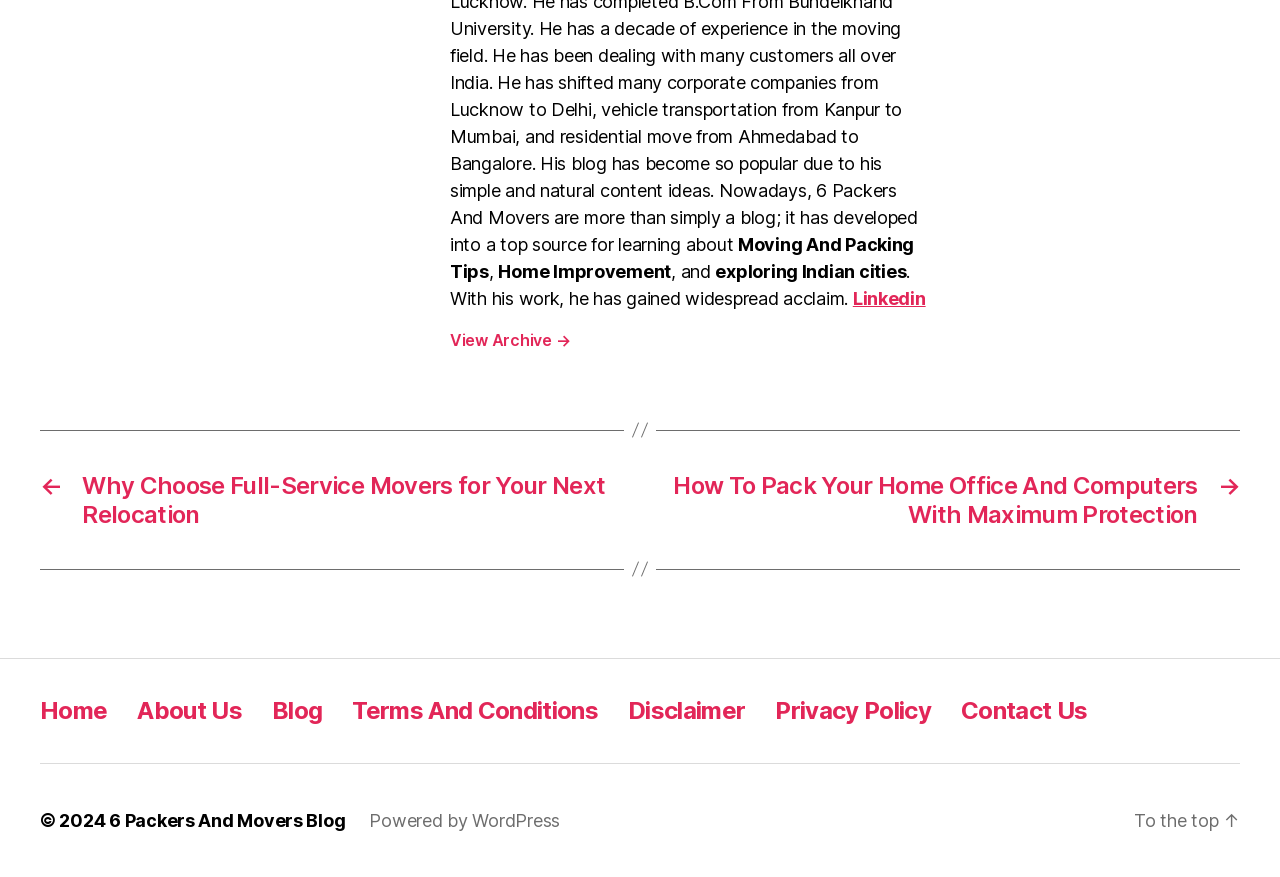Pinpoint the bounding box coordinates of the clickable area necessary to execute the following instruction: "Contact us". The coordinates should be given as four float numbers between 0 and 1, namely [left, top, right, bottom].

[0.751, 0.793, 0.85, 0.826]